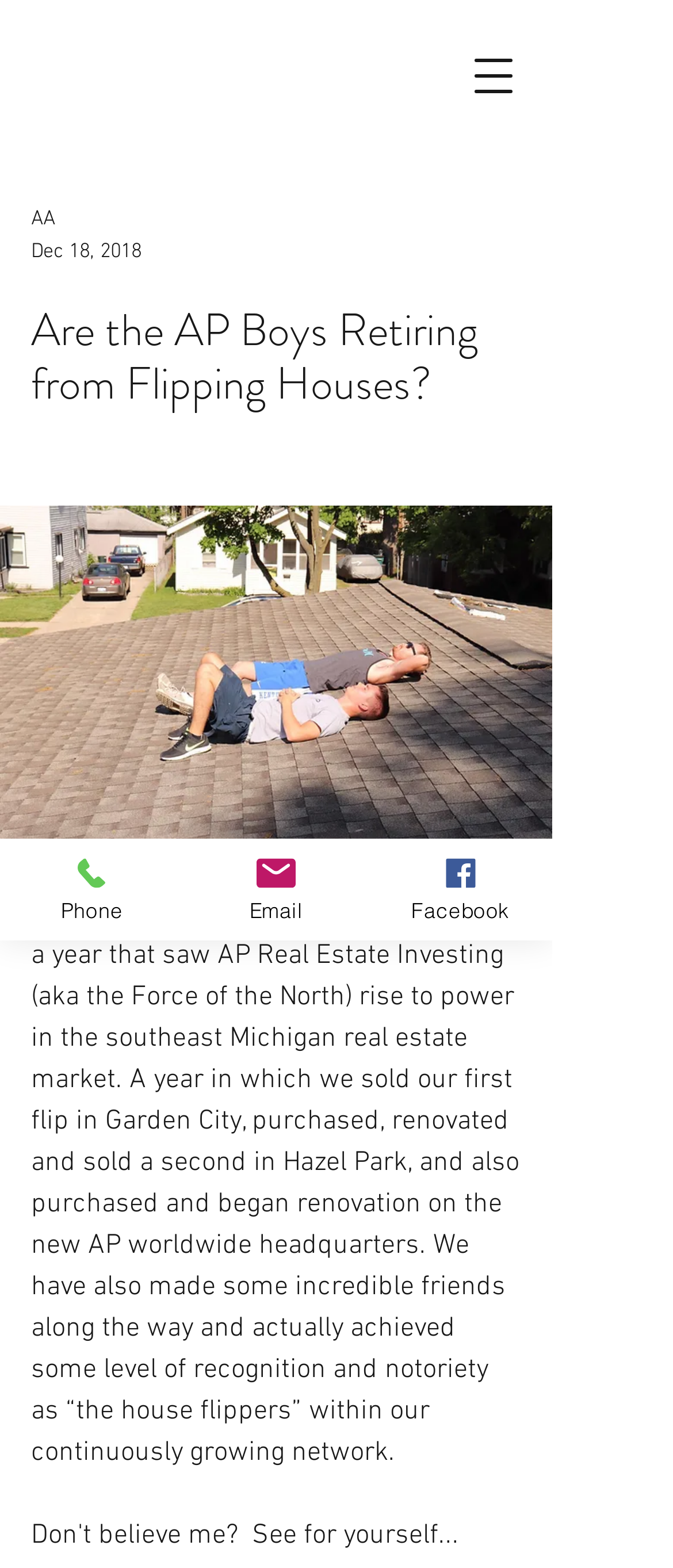What is the purpose of the button with the text 'Open navigation menu'?
Please answer using one word or phrase, based on the screenshot.

To open navigation menu